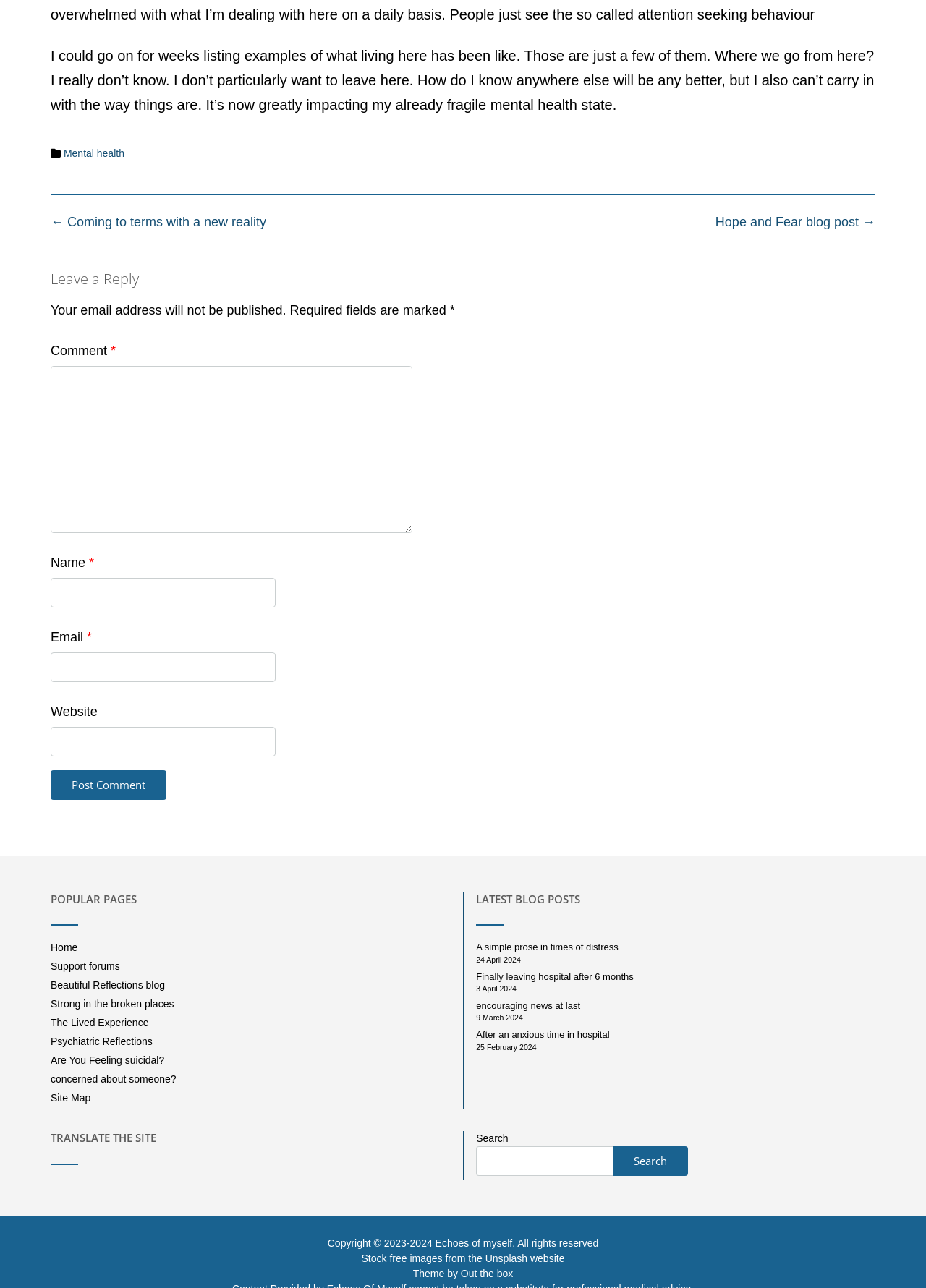Please provide the bounding box coordinates for the UI element as described: "parent_node: Name * name="author"". The coordinates must be four floats between 0 and 1, represented as [left, top, right, bottom].

[0.055, 0.449, 0.298, 0.472]